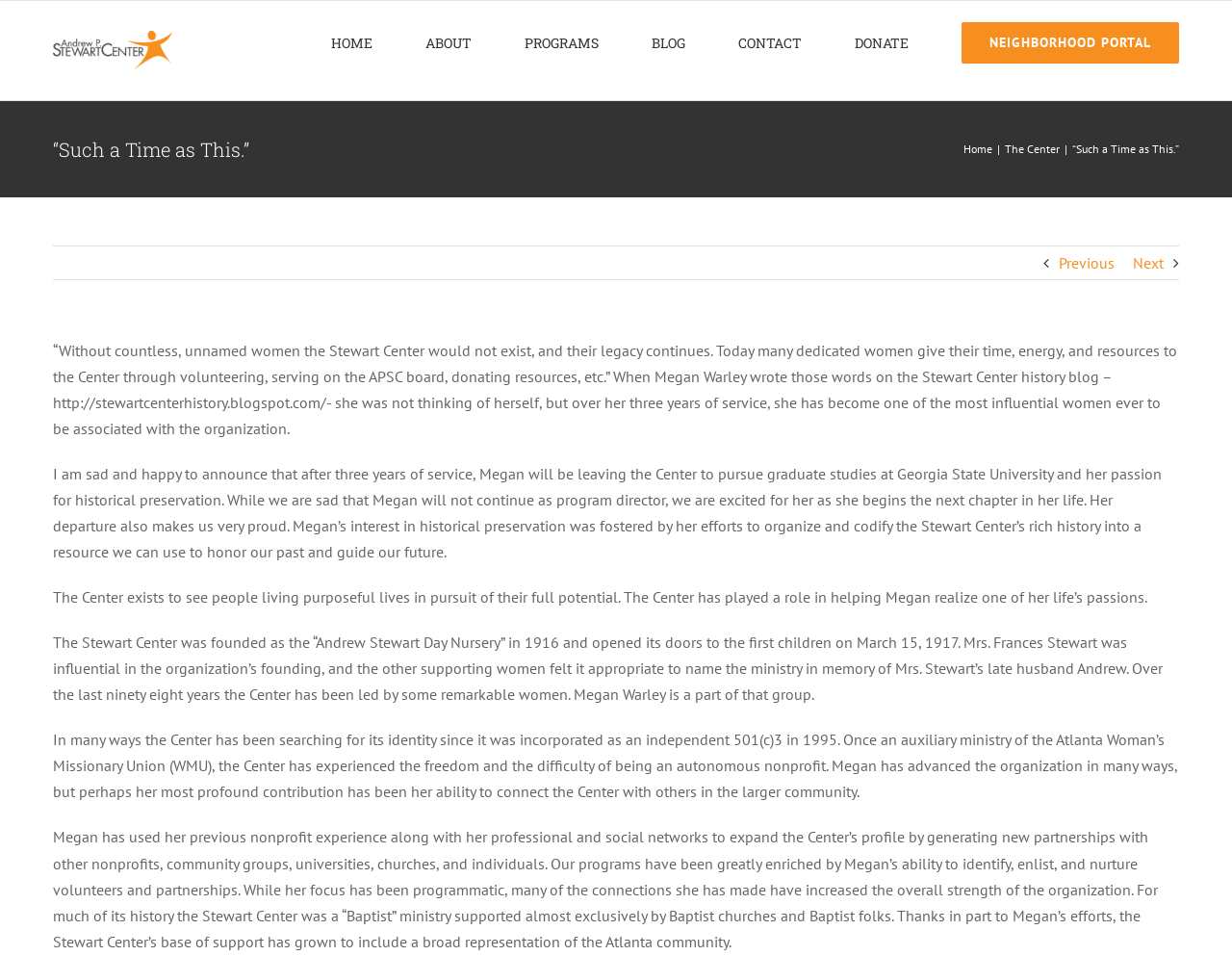Identify the bounding box coordinates of the element to click to follow this instruction: 'Select number of guests'. Ensure the coordinates are four float values between 0 and 1, provided as [left, top, right, bottom].

None